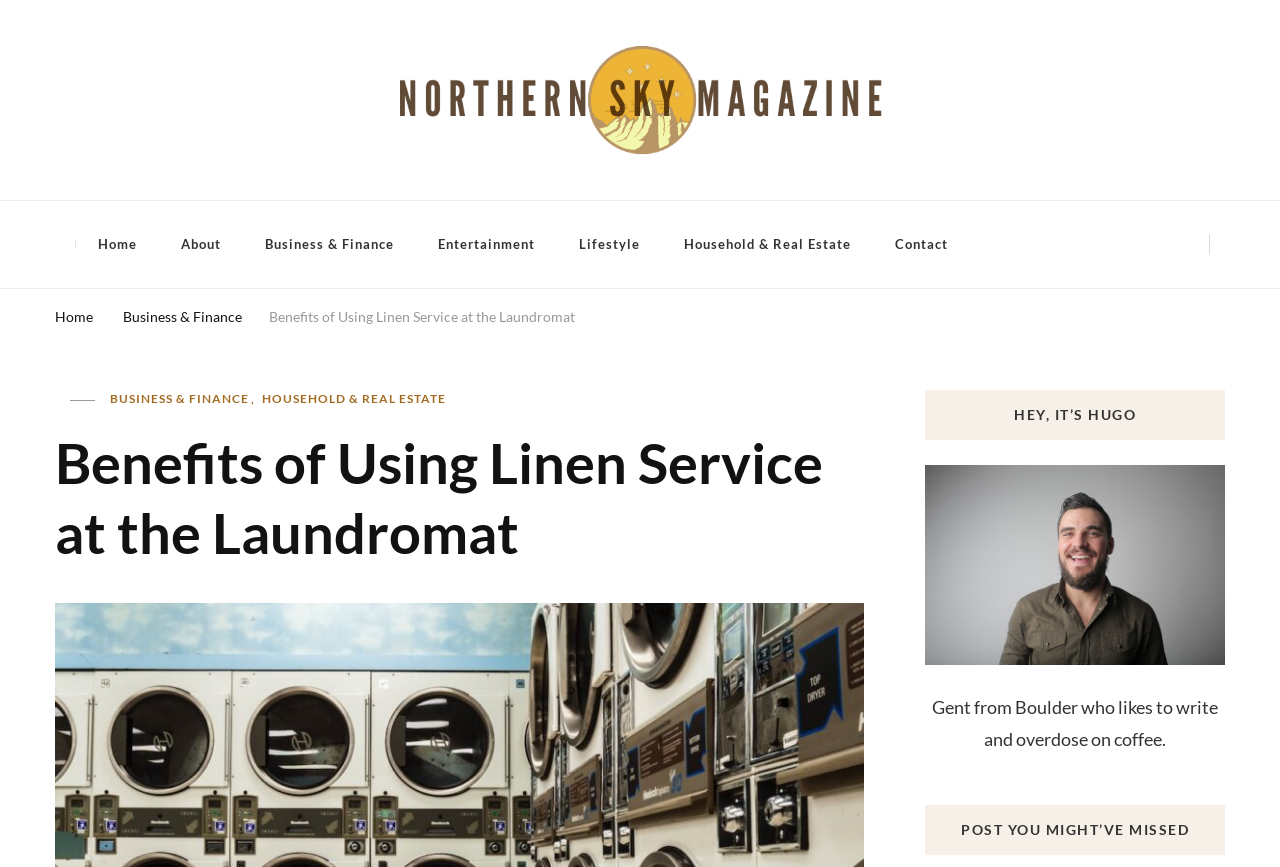Explain the webpage in detail, including its primary components.

The webpage is about the benefits of using linen service at a laundromat, with a focus on health and safety guidelines. At the top left, there is a link to "Northern Sky Magazine" accompanied by an image with the same name. Below this, there is a horizontal navigation menu with links to various categories, including "Home", "About", "Business & Finance", "Entertainment", "Lifestyle", "Household & Real Estate", and "Contact".

On the left side, there is a secondary navigation menu with links to "Home" and "Business & Finance". The main content area is divided into sections, with a header that reads "Benefits of Using Linen Service at the Laundromat" in a larger font. Below this header, there are two links to related categories, "BUSINESS & FINANCE" and "HOUSEHOLD & REAL ESTATE".

The main article begins below these links, with a heading that repeats the title of the webpage. The content of the article is not explicitly described in the accessibility tree, but it likely discusses the benefits of using linen service at a laundromat.

On the right side, there is a section with a heading that reads "HEY, IT’S HUGO", which appears to be a personal introduction or bio. Below this, there is a static text block that describes Hugo as a gentleman from Boulder who likes to write and drink coffee. Further down, there is another heading that reads "POST YOU MIGHT’VE MISSED", which may lead to a list of related articles or posts.